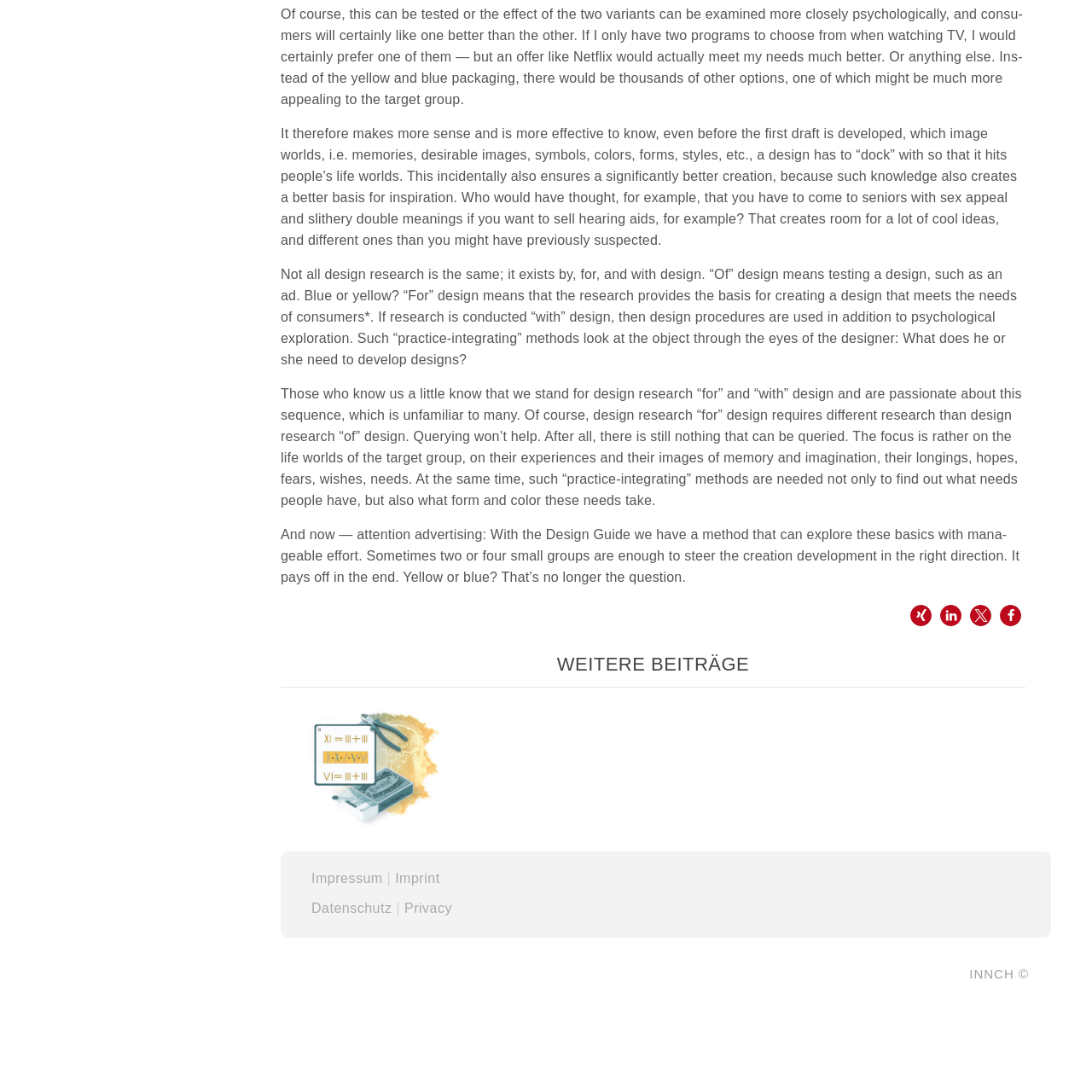What is the light bulb often associated with?
Examine the image within the red bounding box and provide a comprehensive answer to the question.

The caption states that the light bulb is often associated with design, marketing, and problem-solving contexts, which implies that it is frequently used to represent ideas and concepts related to these fields.